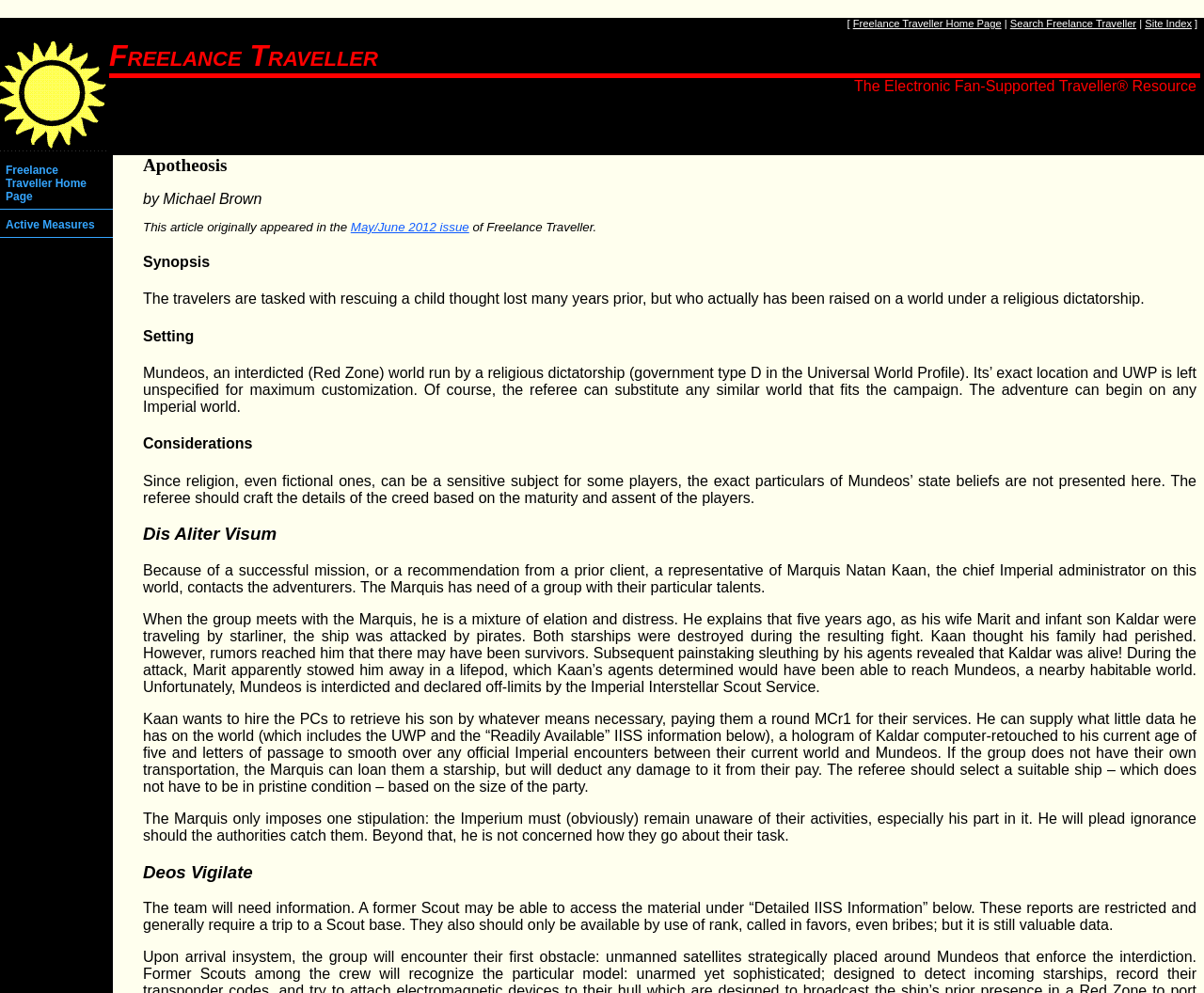Given the webpage screenshot, identify the bounding box of the UI element that matches this description: "May/June 2012 issue".

[0.291, 0.222, 0.39, 0.236]